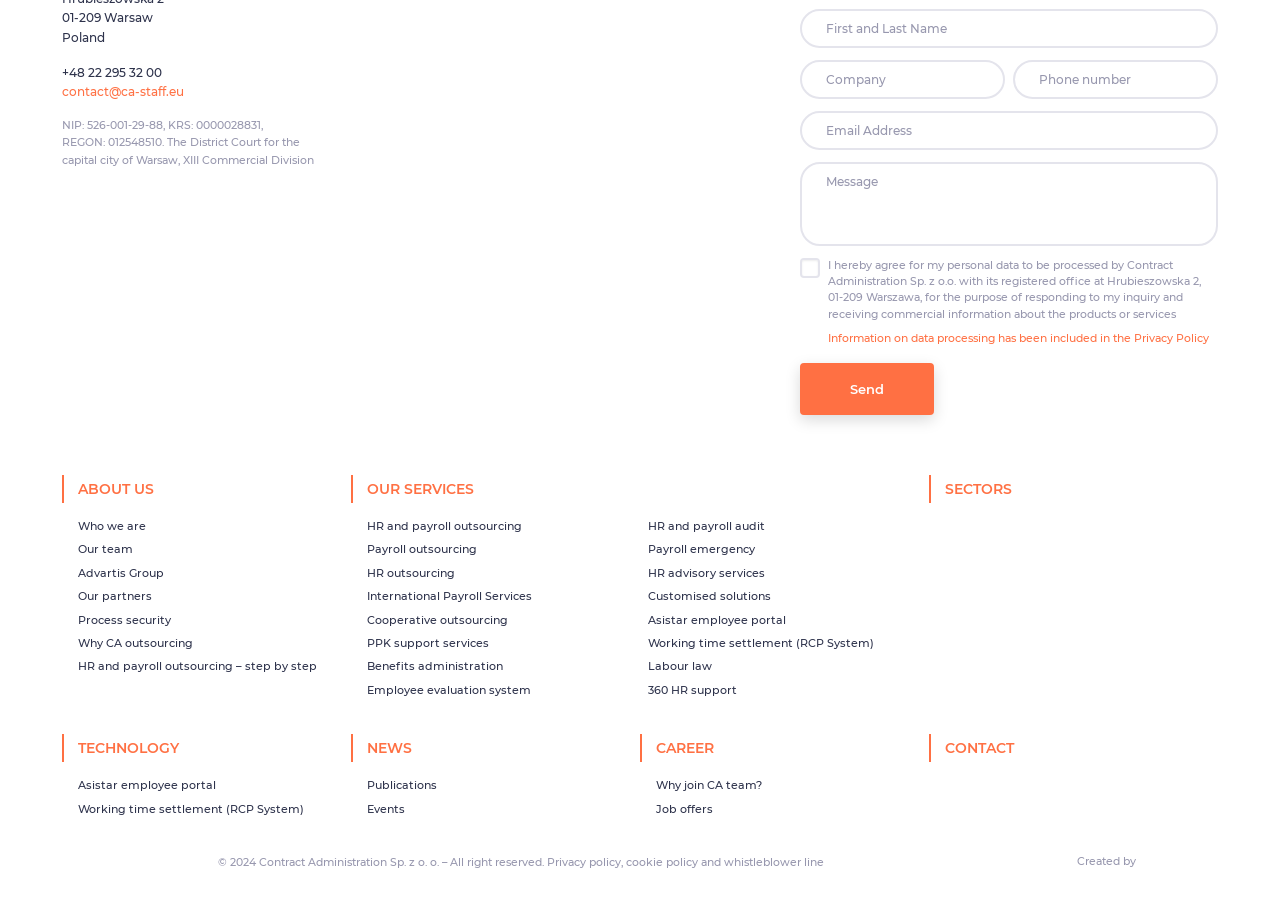Given the description Payroll outsourcing, predict the bounding box coordinates of the UI element. Ensure the coordinates are in the format (top-left x, top-left y, bottom-right x, bottom-right y) and all values are between 0 and 1.

[0.287, 0.597, 0.481, 0.614]